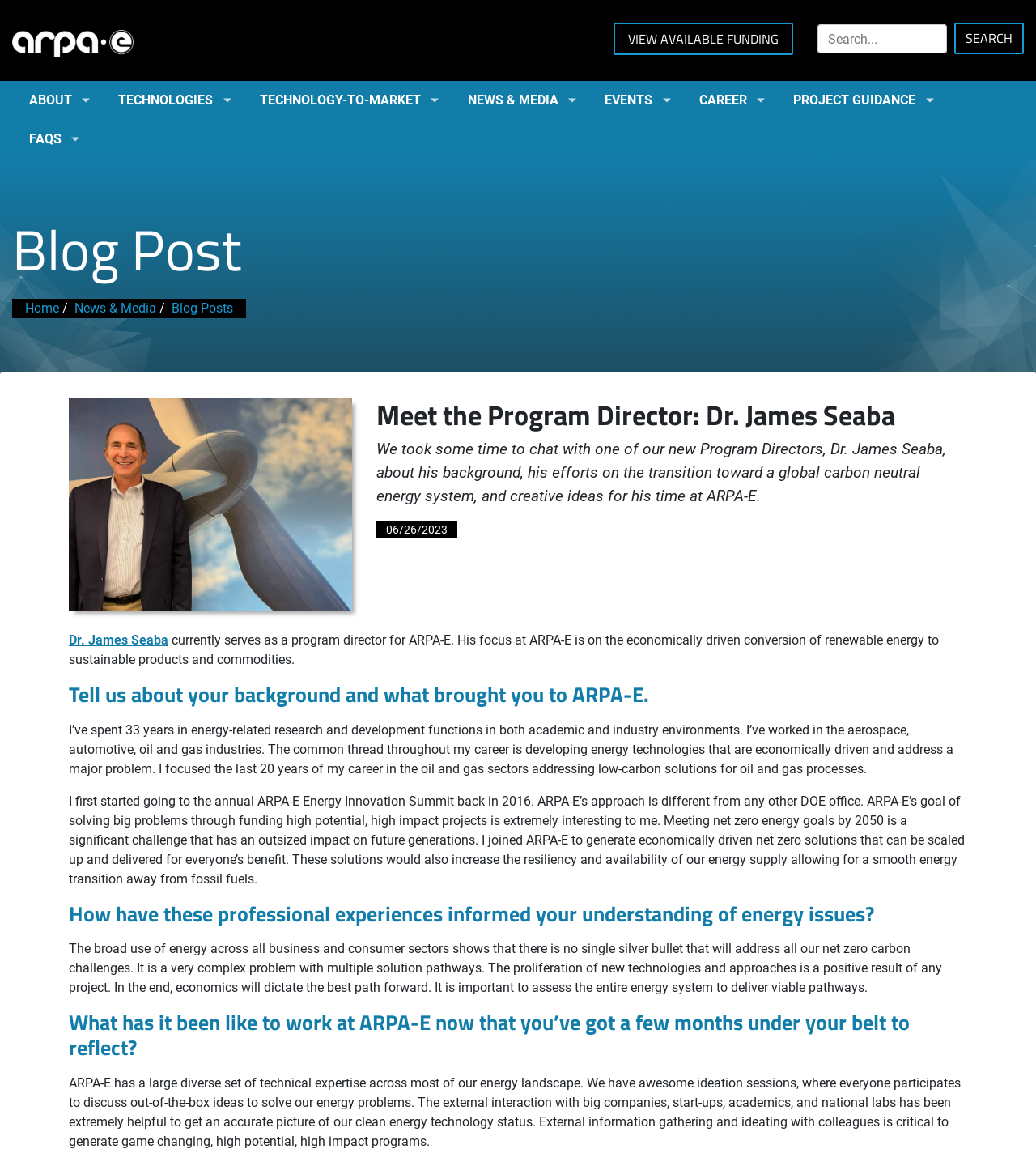Provide a thorough description of the webpage you see.

This webpage is a blog post about Dr. James Seaba, a program director at ARPA-E. At the top of the page, there is a navigation menu with links to "Home", "VIEW AVAILABLE FUNDING", and a search bar. Below the navigation menu, there is a list of links to different sections of the website, including "ABOUT", "TECHNOLOGIES", "NEWS & MEDIA", and more.

The main content of the page is a Q&A session with Dr. James Seaba, where he talks about his background, his work at ARPA-E, and his approach to addressing energy issues. The Q&A session is divided into sections with headings, and each section has a brief summary of Dr. Seaba's responses.

At the top of the main content area, there is a breadcrumb navigation showing the path "Home > News & Media > Blog Posts". Below the breadcrumb navigation, there is a heading "Meet the Program Director: Dr. James Seaba" and a brief introduction to Dr. Seaba. There is also an image of Dr. Seaba on the right side of the page.

The Q&A session is presented in a table layout, with each question and answer pair taking up a row. The questions are presented in a bold font, and the answers are presented in a regular font. The answers are quite lengthy, providing detailed information about Dr. Seaba's background, his work at ARPA-E, and his approach to addressing energy issues.

Throughout the page, there are several links to other pages on the website, including Dr. Seaba's profile page and other blog posts. There is also a timestamp indicating when the blog post was published, which is June 26, 2023.